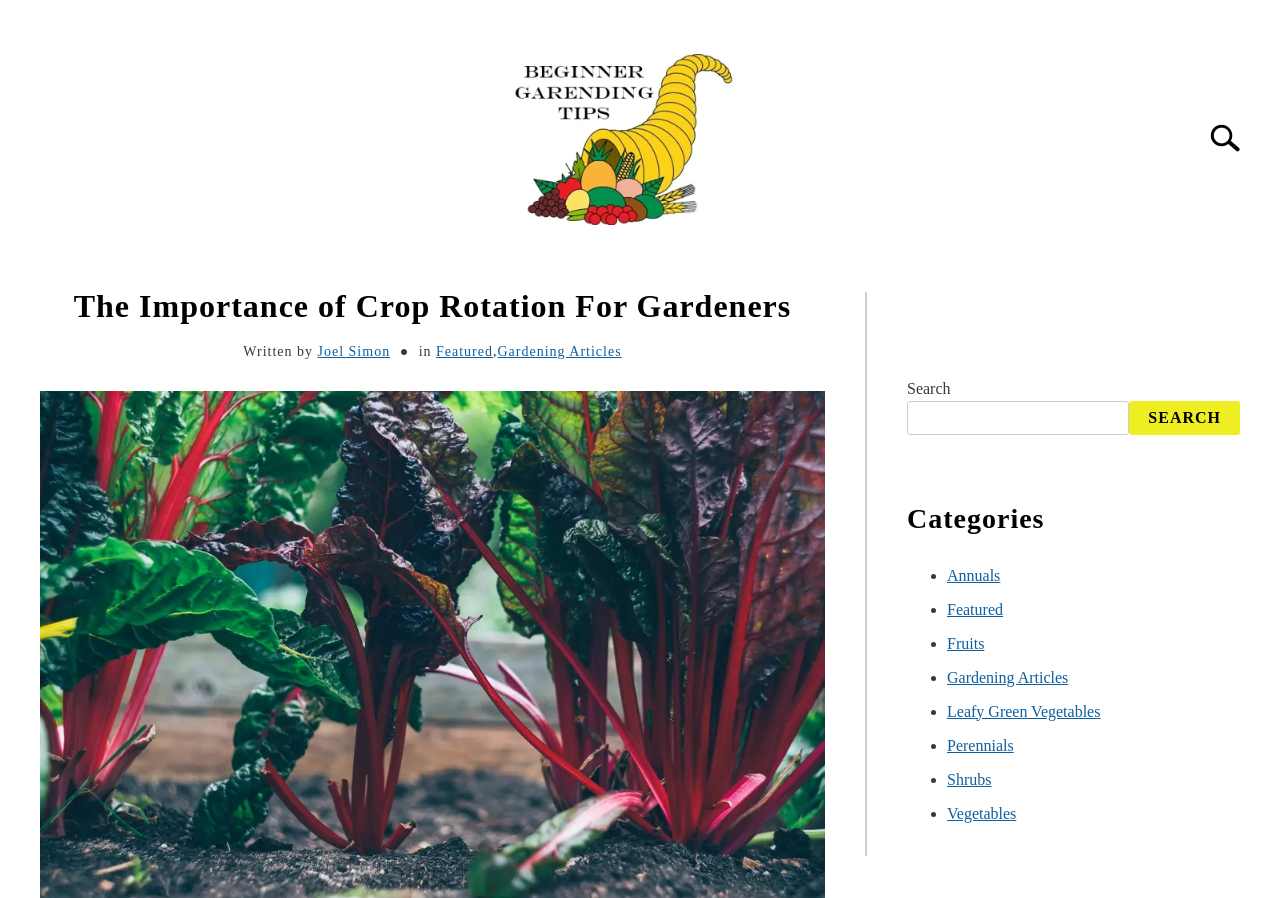What is the author of this article?
Can you give a detailed and elaborate answer to the question?

The author of this article can be found by looking at the section that says 'Written by' and then finding the link that follows it, which is 'Joel Simon'.